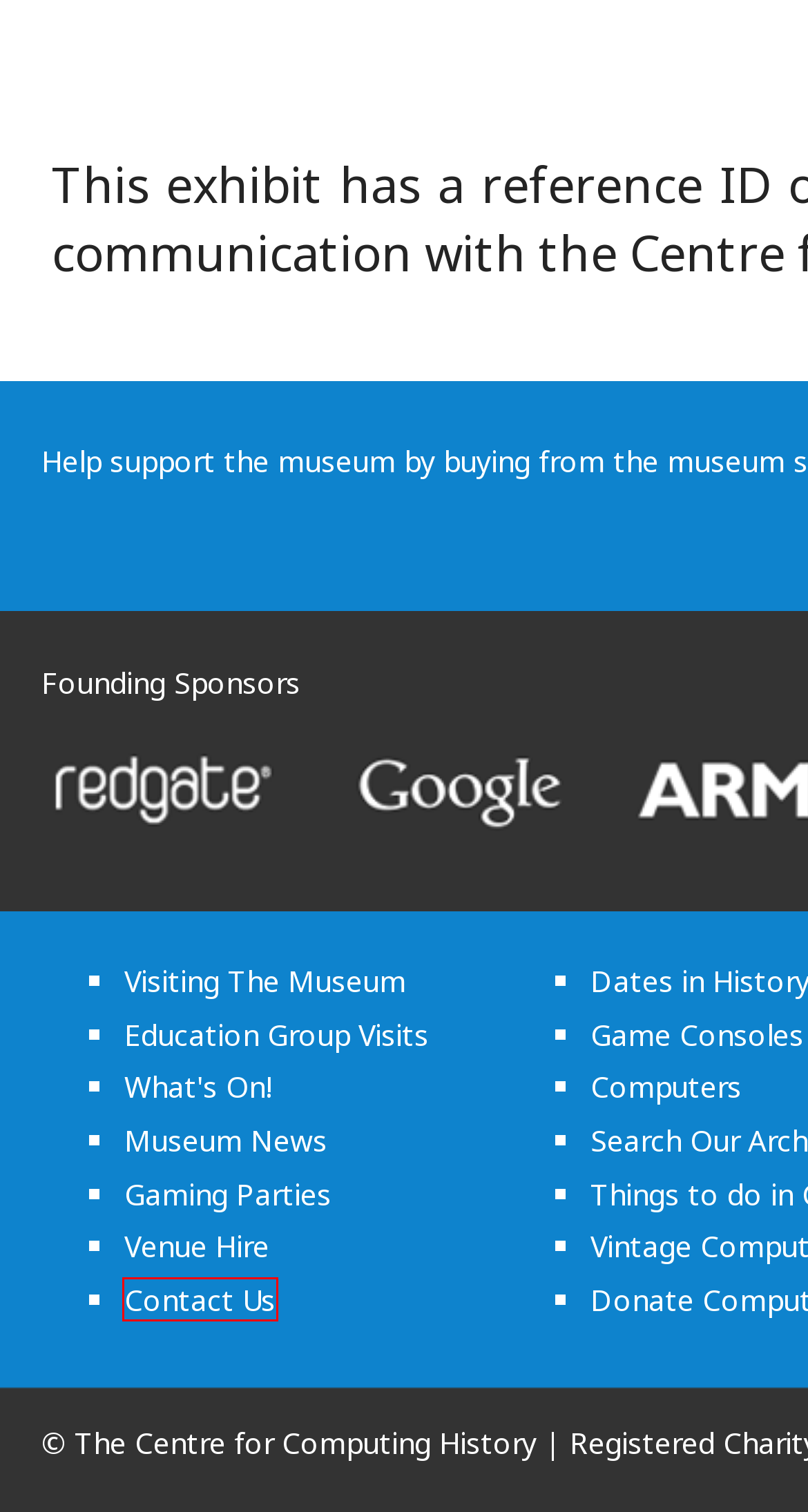Examine the screenshot of the webpage, noting the red bounding box around a UI element. Pick the webpage description that best matches the new page after the element in the red bounding box is clicked. Here are the candidates:
A. Birthday Party Venue in Cambridge
B. Hire Vintage Computers for Film & TV
C. Pure Energy - Haverhill Design - Pure Energy Multimedia - A Haverhill based web design company.
D. Volunteering - Computing History
E. Visiting - Computing History
F. Cambridge Venue Hire - Corporate Events - Private Parties
G. Manuals - Computing History
H. Contact the Computing Museum

H